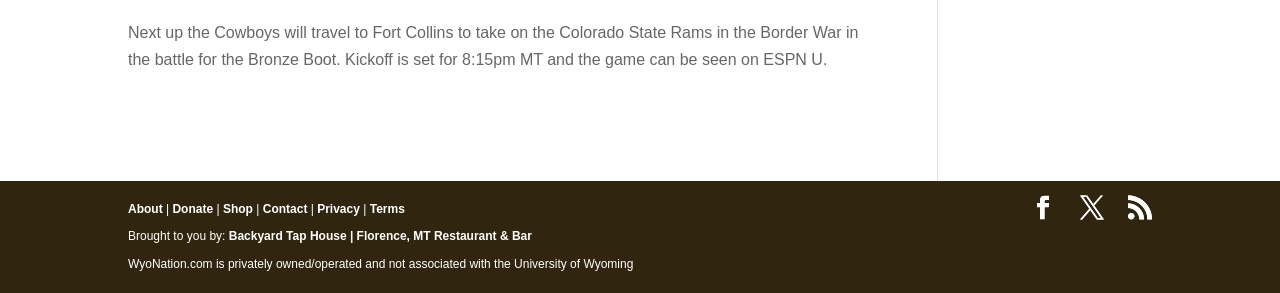Please identify the bounding box coordinates of the element that needs to be clicked to perform the following instruction: "Click on the 'About' link".

[0.1, 0.69, 0.127, 0.738]